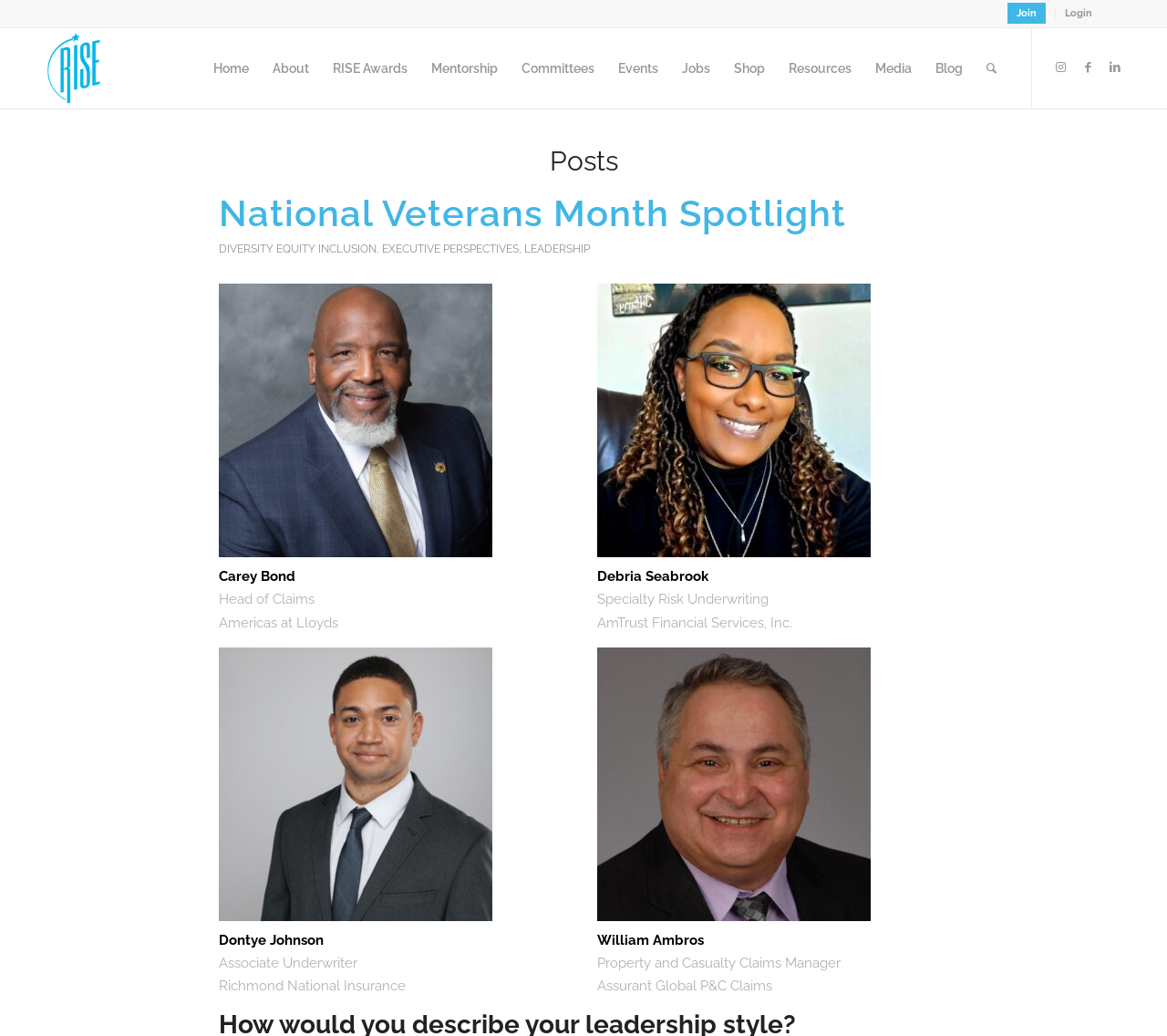What is the title of the main section?
Provide a comprehensive and detailed answer to the question.

The main section of the webpage has a heading titled 'Posts', which is located below the navigation menu and above the list of articles or posts.